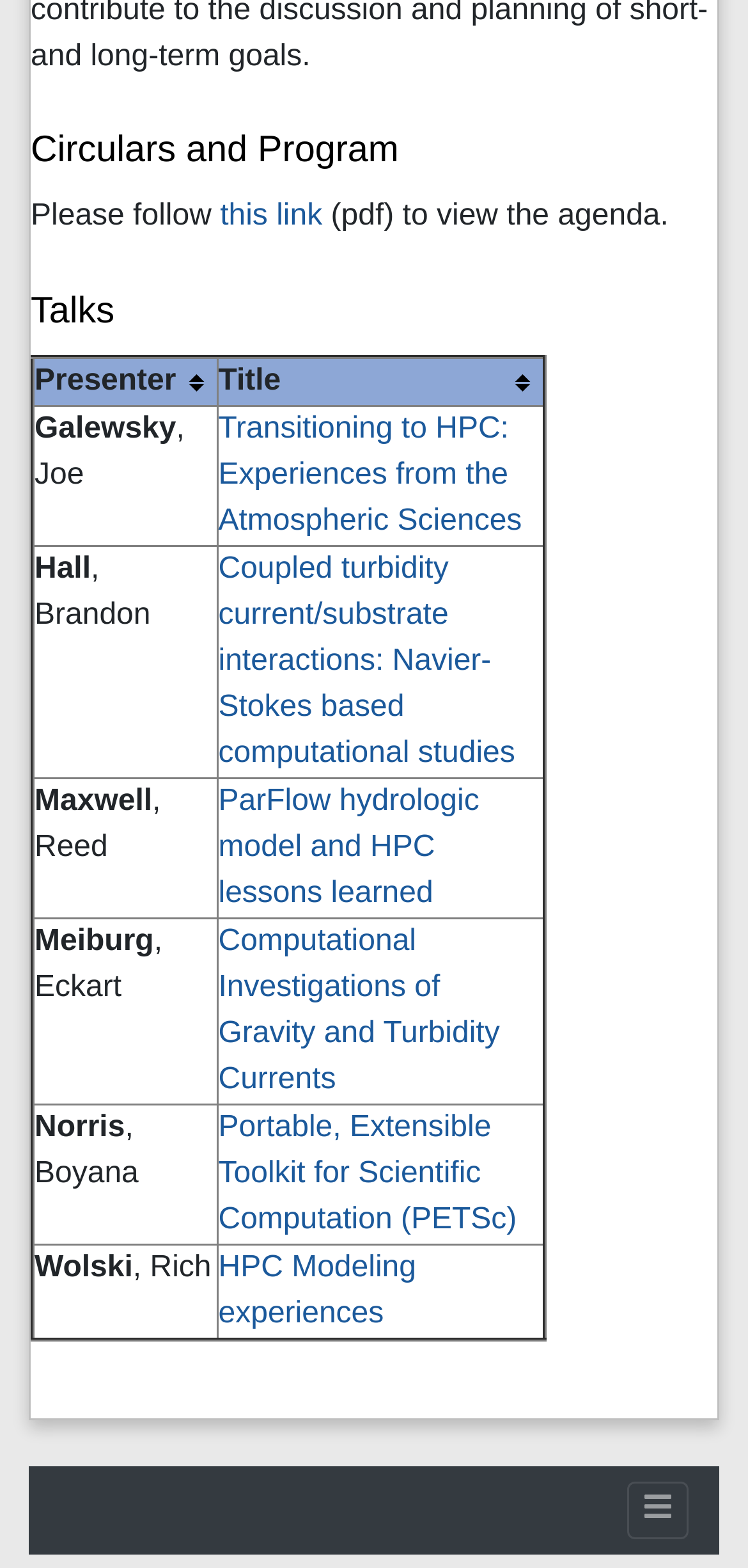From the webpage screenshot, predict the bounding box of the UI element that matches this description: "Presenter".

[0.044, 0.228, 0.291, 0.259]